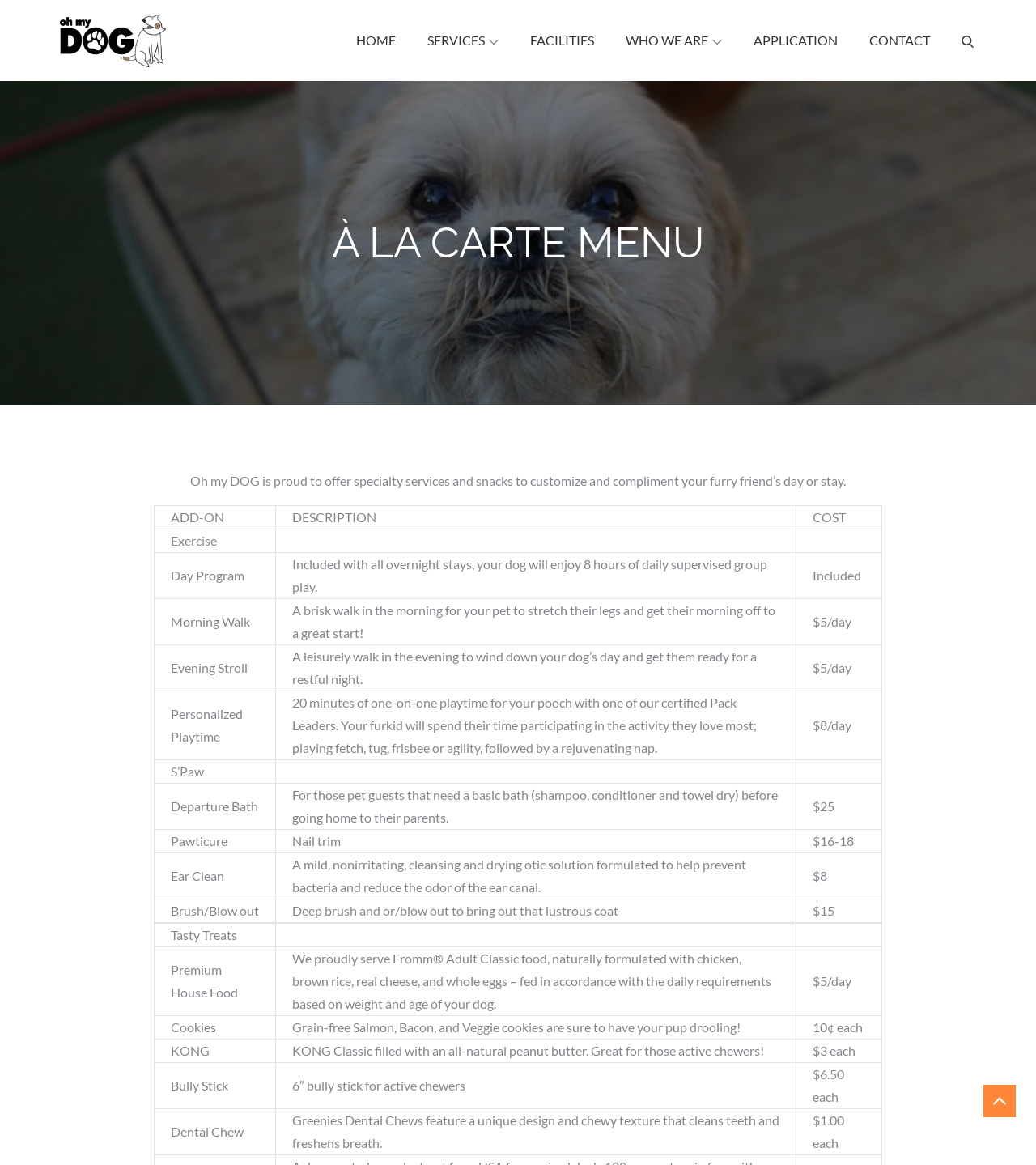Pinpoint the bounding box coordinates of the area that must be clicked to complete this instruction: "Select Exercise add-on".

[0.149, 0.454, 0.266, 0.474]